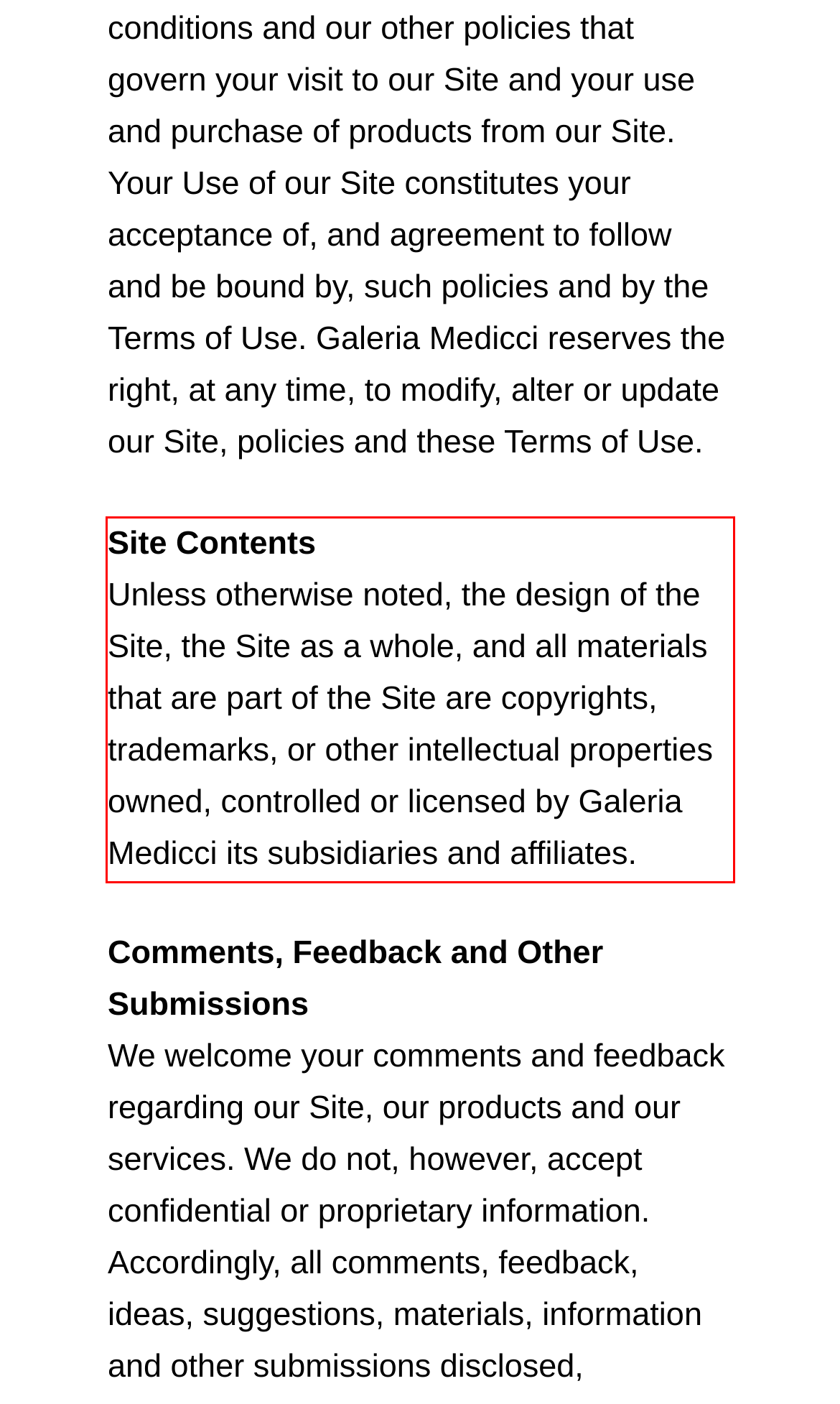Given a webpage screenshot with a red bounding box, perform OCR to read and deliver the text enclosed by the red bounding box.

Site Contents Unless otherwise noted, the design of the Site, the Site as a whole, and all materials that are part of the Site are copyrights, trademarks, or other intellectual properties owned, controlled or licensed by Galeria Medicci its subsidiaries and affiliates.